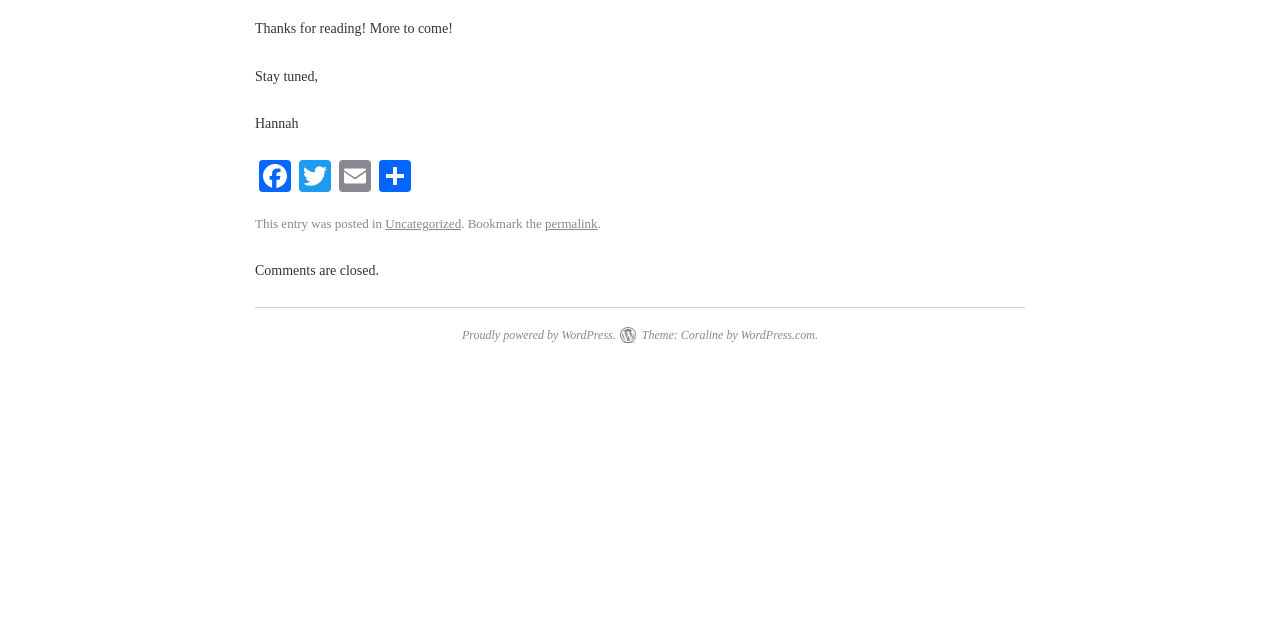Locate the bounding box coordinates for the element described below: "Facebook". The coordinates must be four float values between 0 and 1, formatted as [left, top, right, bottom].

[0.199, 0.25, 0.23, 0.308]